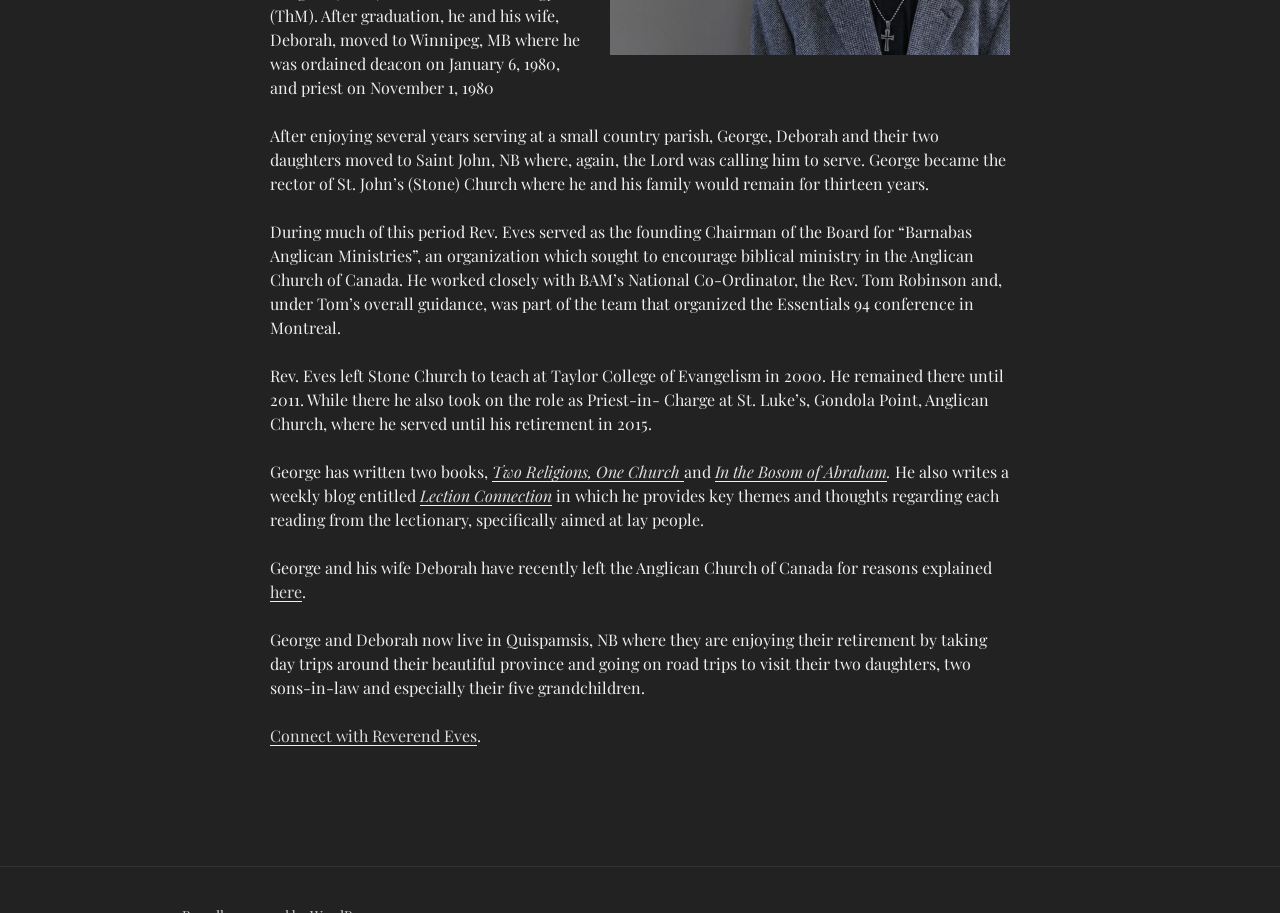Please specify the bounding box coordinates in the format (top-left x, top-left y, bottom-right x, bottom-right y), with all values as floating point numbers between 0 and 1. Identify the bounding box of the UI element described by: Two Religions, One Church

[0.384, 0.505, 0.534, 0.528]